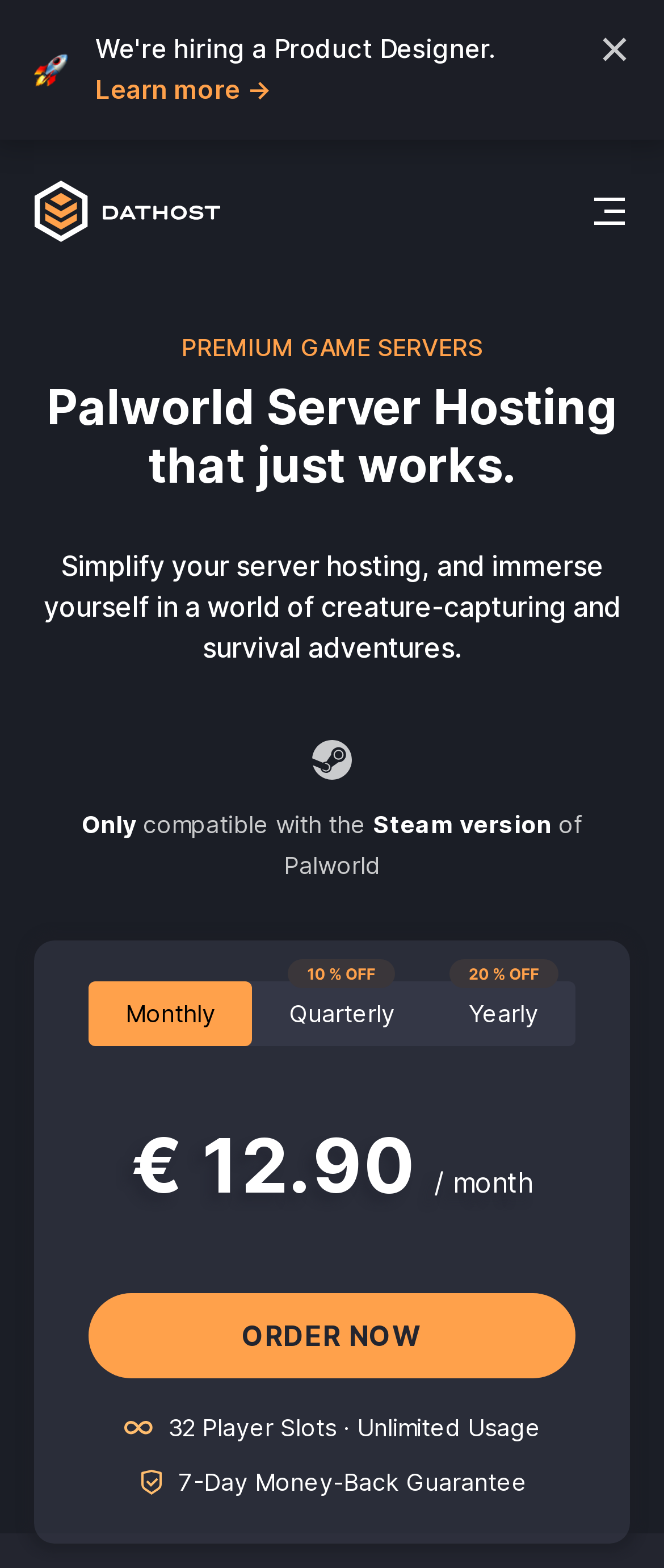What is the guarantee offered by this website?
Give a thorough and detailed response to the question.

The webpage explicitly states '7-Day Money-Back Guarantee' which implies that the website offers a 7-day money-back guarantee to its customers.